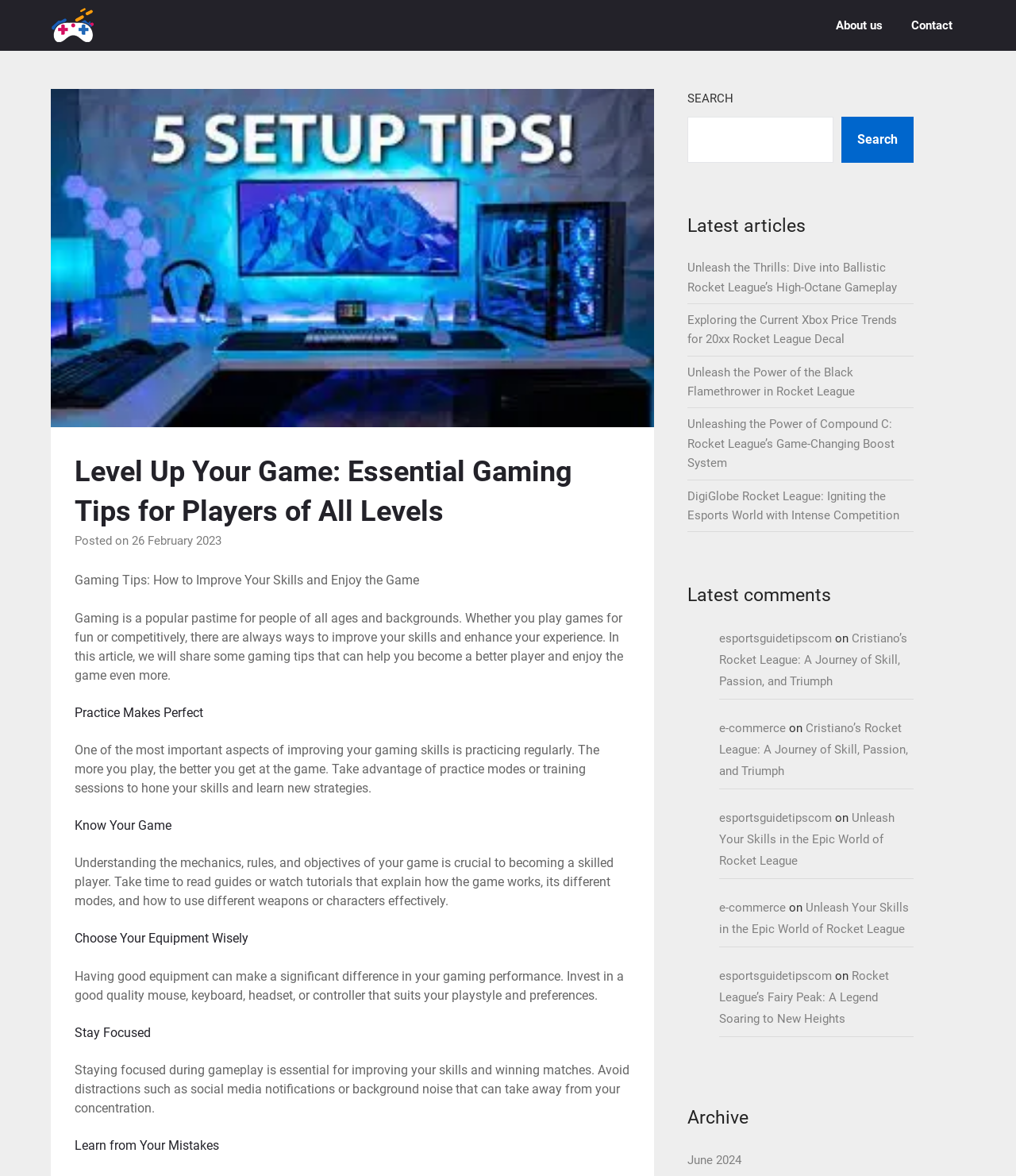Summarize the webpage comprehensively, mentioning all visible components.

This webpage is about gaming tips and guides, specifically focused on improving gaming skills and enhancing the gaming experience. At the top, there is a logo and a navigation menu with links to "About us" and "Contact". Below the navigation menu, there is a header section with a title "Level Up Your Game: Essential Gaming Tips for Players of All Levels" and a subtitle "Gaming Tips: How to Improve Your Skills and Enjoy the Game". 

The main content of the webpage is divided into sections, each with a heading and a brief description. The sections include "Practice Makes Perfect", "Know Your Game", "Choose Your Equipment Wisely", "Stay Focused", and "Learn from Your Mistakes". Each section provides tips and advice on how to improve gaming skills and performance.

On the right side of the webpage, there is a search bar with a button labeled "Search". Below the search bar, there are links to latest articles, including "Unleash the Thrills: Dive into Ballistic Rocket League’s High-Octane Gameplay" and "Exploring the Current Xbox Price Trends for 20xx Rocket League Decal". 

Further down the webpage, there are sections for latest comments and archives, with links to various articles and guides. At the bottom of the webpage, there is a footer section with links to external websites and social media platforms.